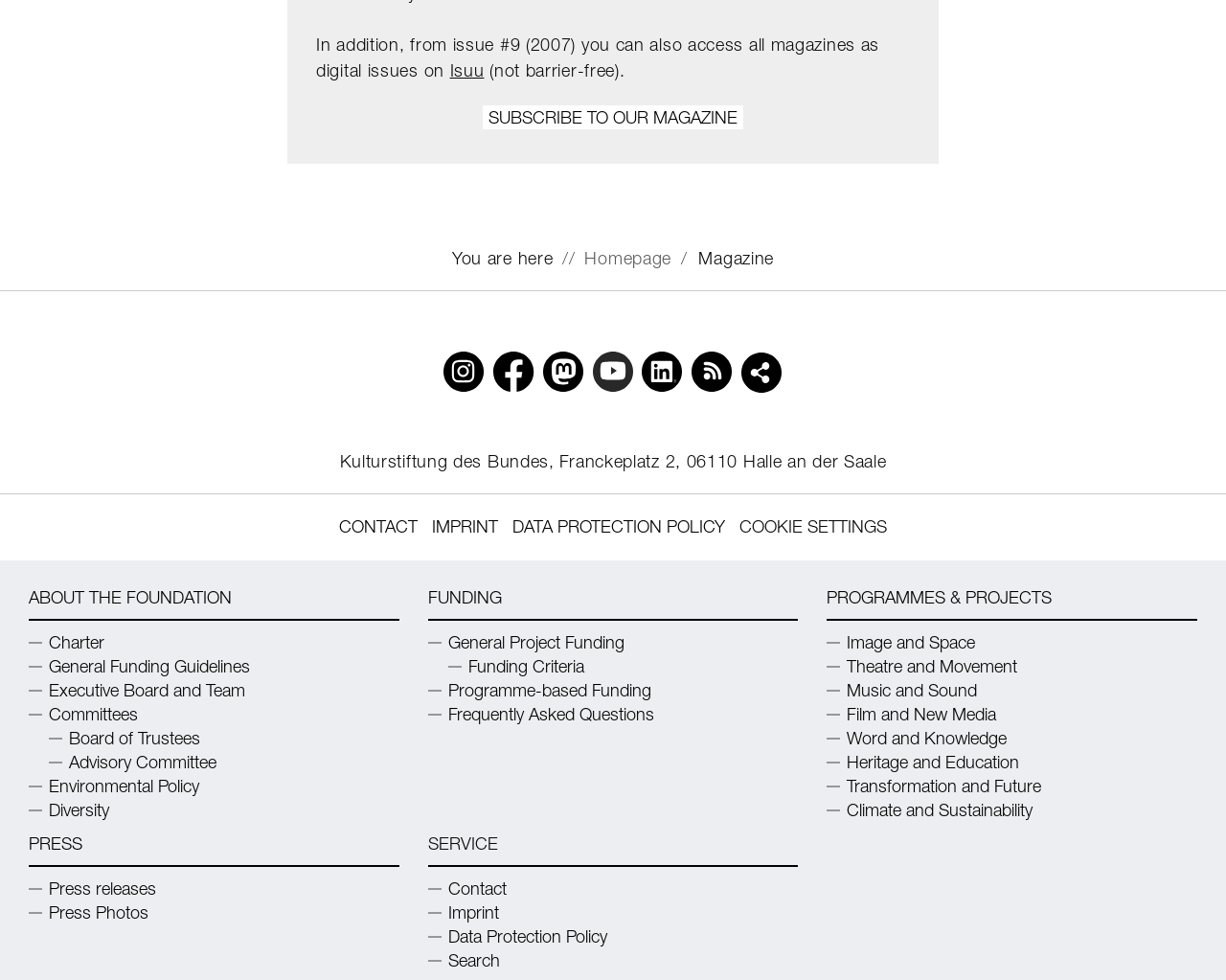Specify the bounding box coordinates of the area to click in order to follow the given instruction: "Go to the homepage."

[0.477, 0.251, 0.548, 0.277]